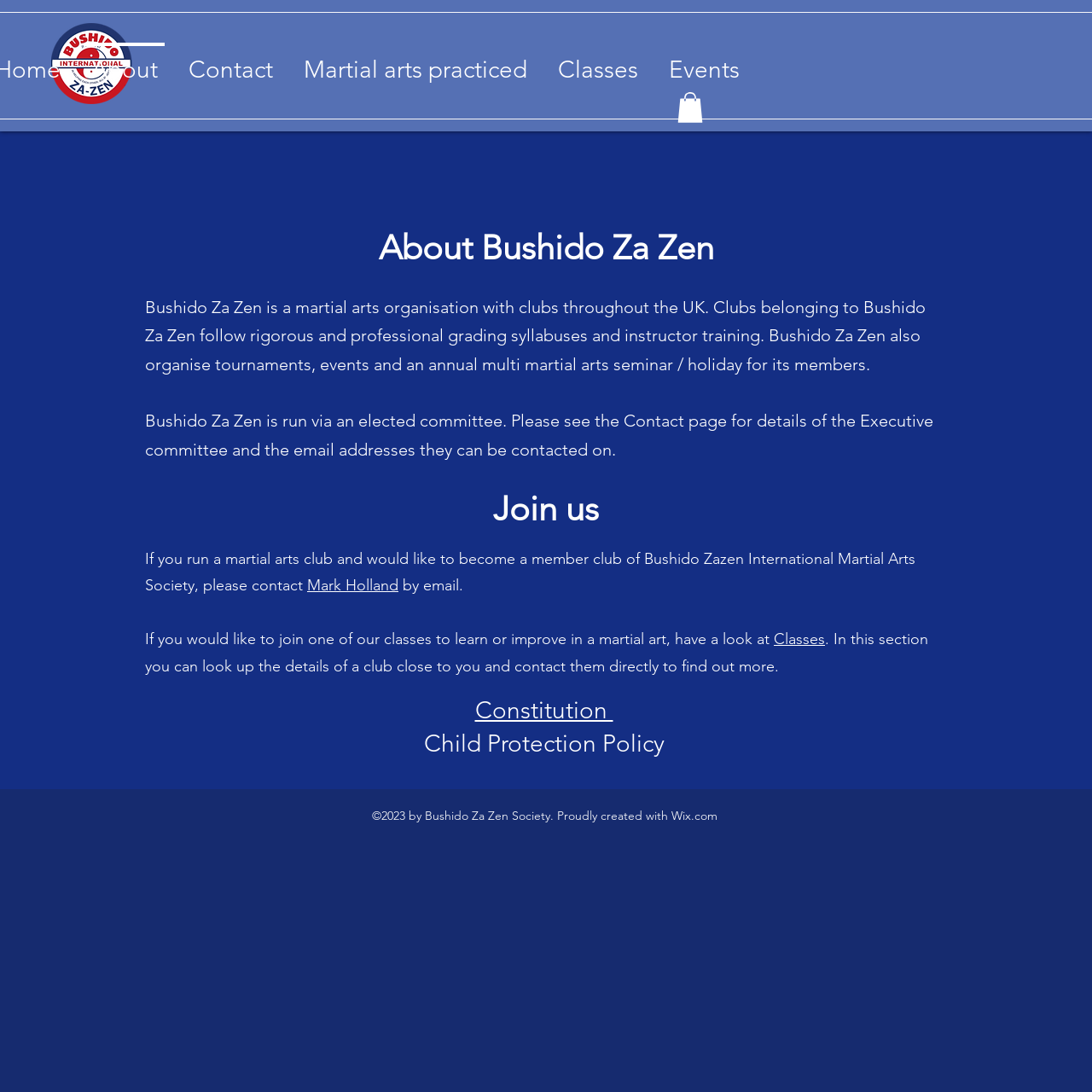Determine the bounding box coordinates for the region that must be clicked to execute the following instruction: "Click the Bushido Za Zen badge logo".

[0.047, 0.021, 0.121, 0.095]